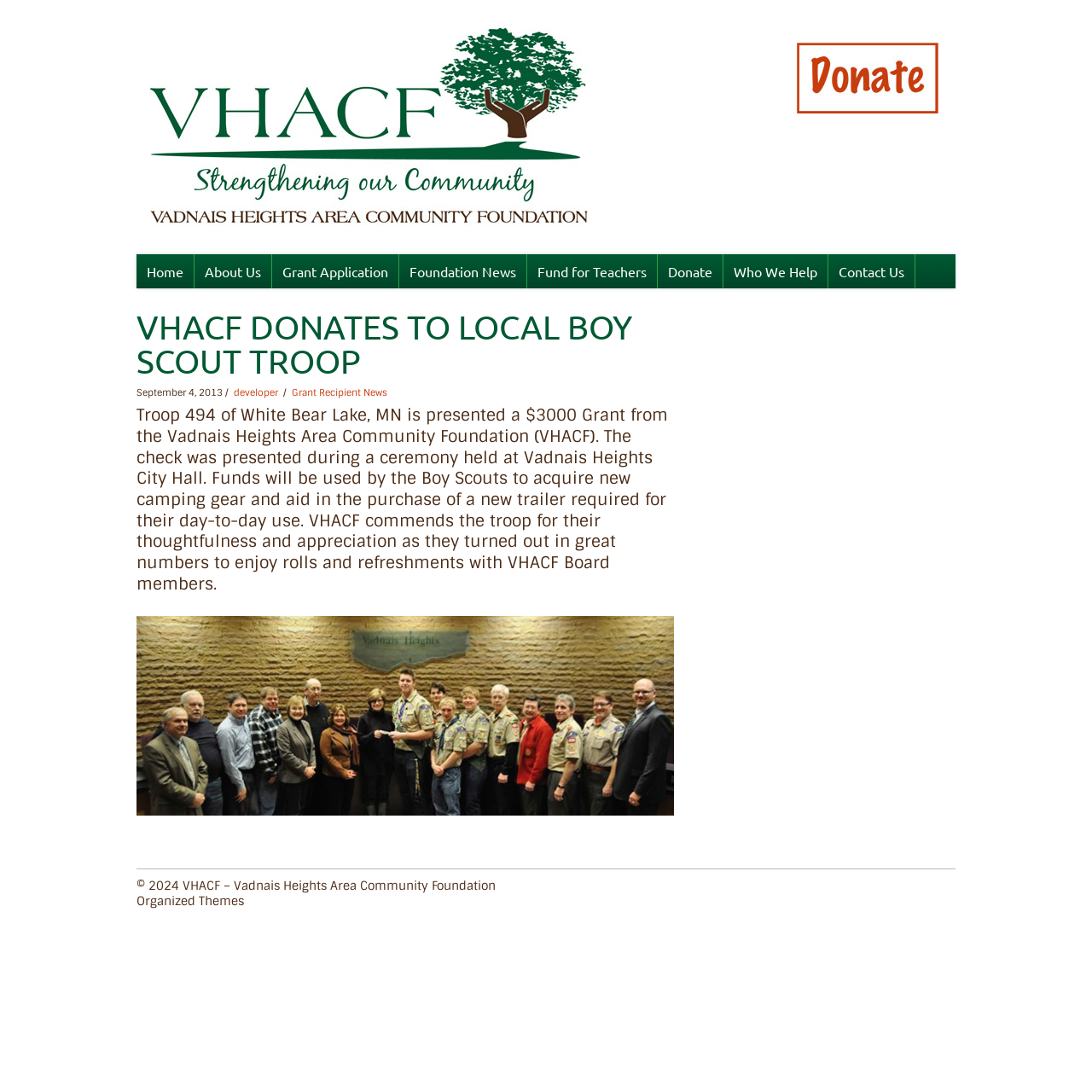Determine the bounding box coordinates of the clickable element to complete this instruction: "Go to Home page". Provide the coordinates in the format of four float numbers between 0 and 1, [left, top, right, bottom].

[0.125, 0.233, 0.177, 0.264]